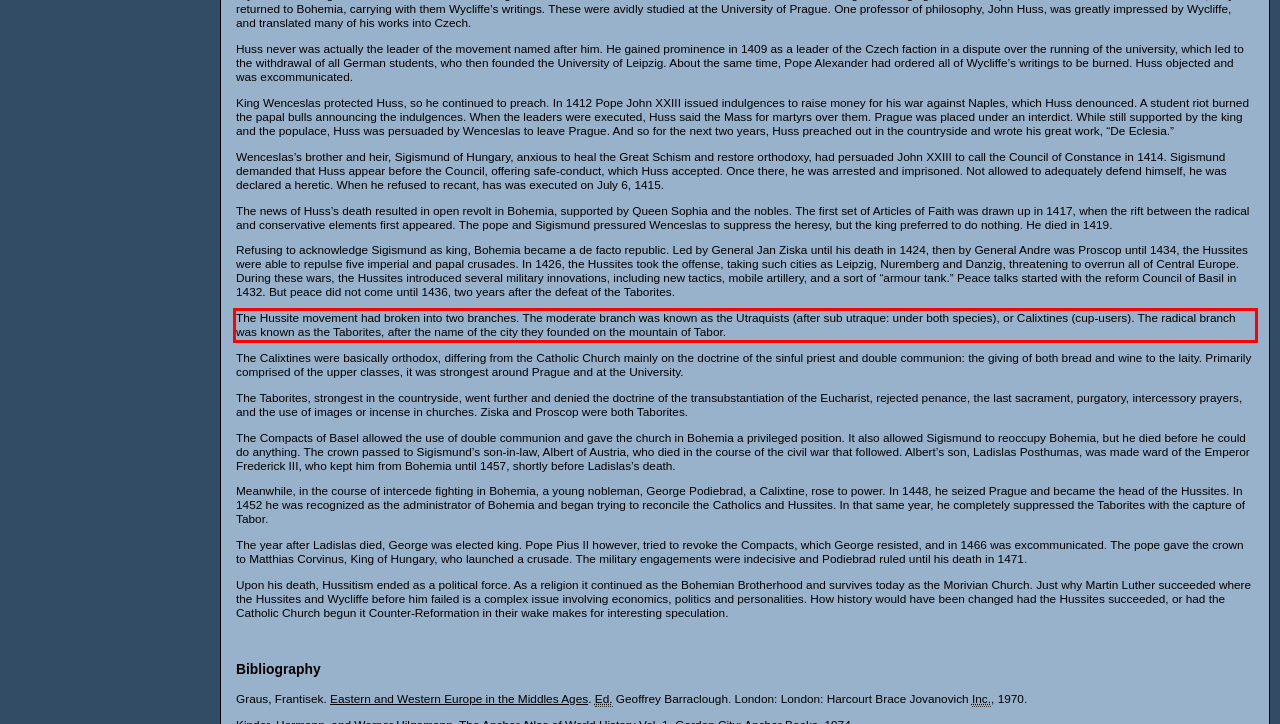Using the provided screenshot of a webpage, recognize and generate the text found within the red rectangle bounding box.

The Hussite movement had broken into two branches. The moderate branch was known as the Utraquists (after sub utraque: under both species), or Calixtines (cup-users). The radical branch was known as the Taborites, after the name of the city they founded on the mountain of Tabor.